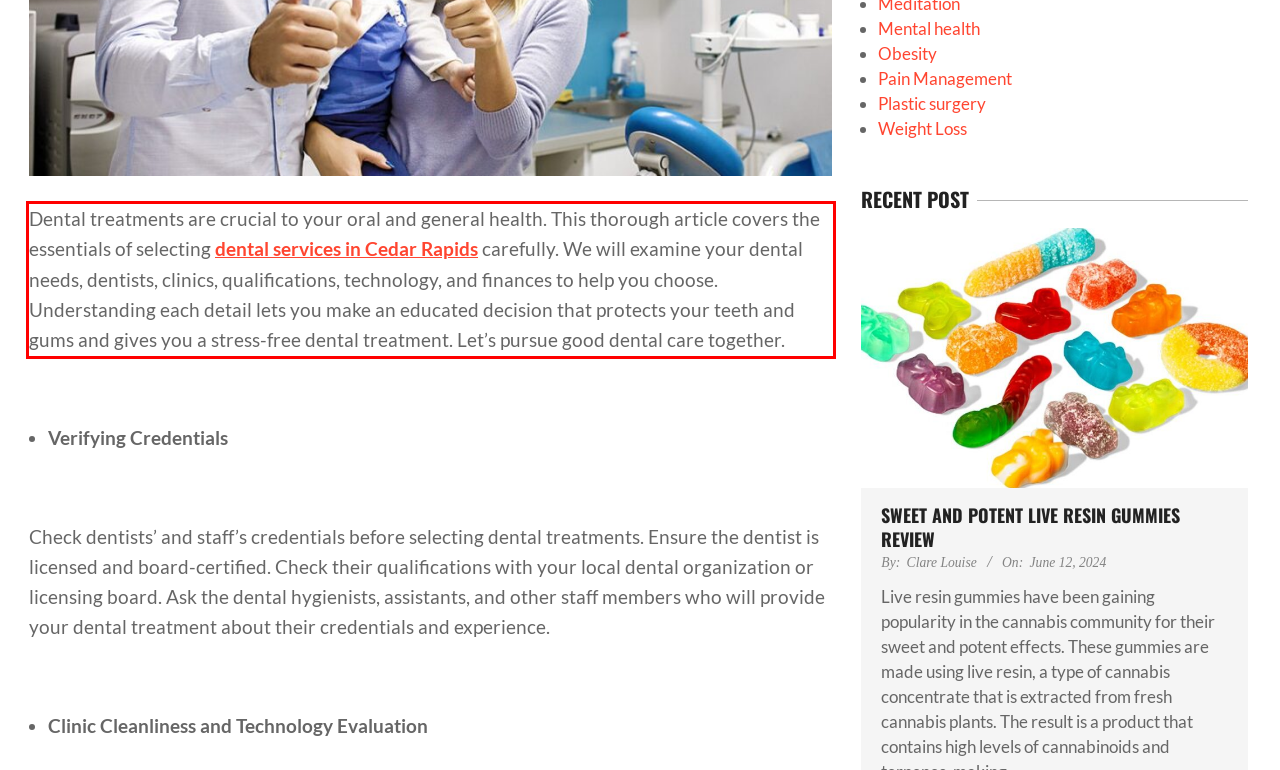Given the screenshot of a webpage, identify the red rectangle bounding box and recognize the text content inside it, generating the extracted text.

Dental treatments are crucial to your oral and general health. This thorough article covers the essentials of selecting dental services in Cedar Rapids carefully. We will examine your dental needs, dentists, clinics, qualifications, technology, and finances to help you choose. Understanding each detail lets you make an educated decision that protects your teeth and gums and gives you a stress-free dental treatment. Let’s pursue good dental care together.